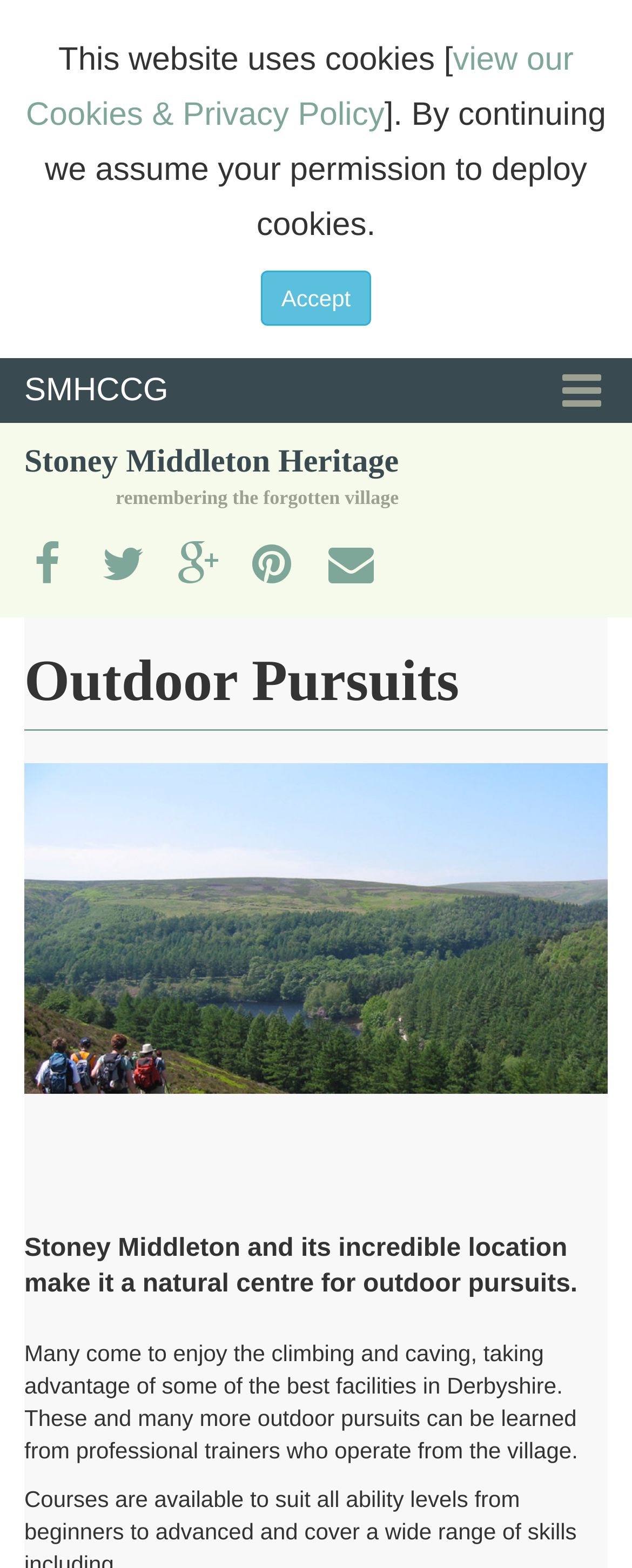Give a full account of the webpage's elements and their arrangement.

The webpage is about Stoney Middleton Heritage, with a focus on outdoor pursuits. At the top, there is a notification about cookies, with a link to view the Cookies & Privacy Policy and an "Accept" button. Below this, there is a navigation toggle button and a link to "SMHCCG". 

To the left, there is a logo with the text "Stoney Middleton Heritage" and a subtitle "remembering the forgotten village". Above the main content, there are five social media links represented by icons. 

The main content is divided into two sections. The first section has a heading "Outdoor Pursuits" and features an image of "Walkers above Ladybower Reservoir" with a link to the same title. 

Below the image, there are two paragraphs of text. The first paragraph describes Stoney Middleton as a natural centre for outdoor pursuits, and the second paragraph elaborates on the various outdoor activities available, including climbing and caving, with professional trainers operating from the village.